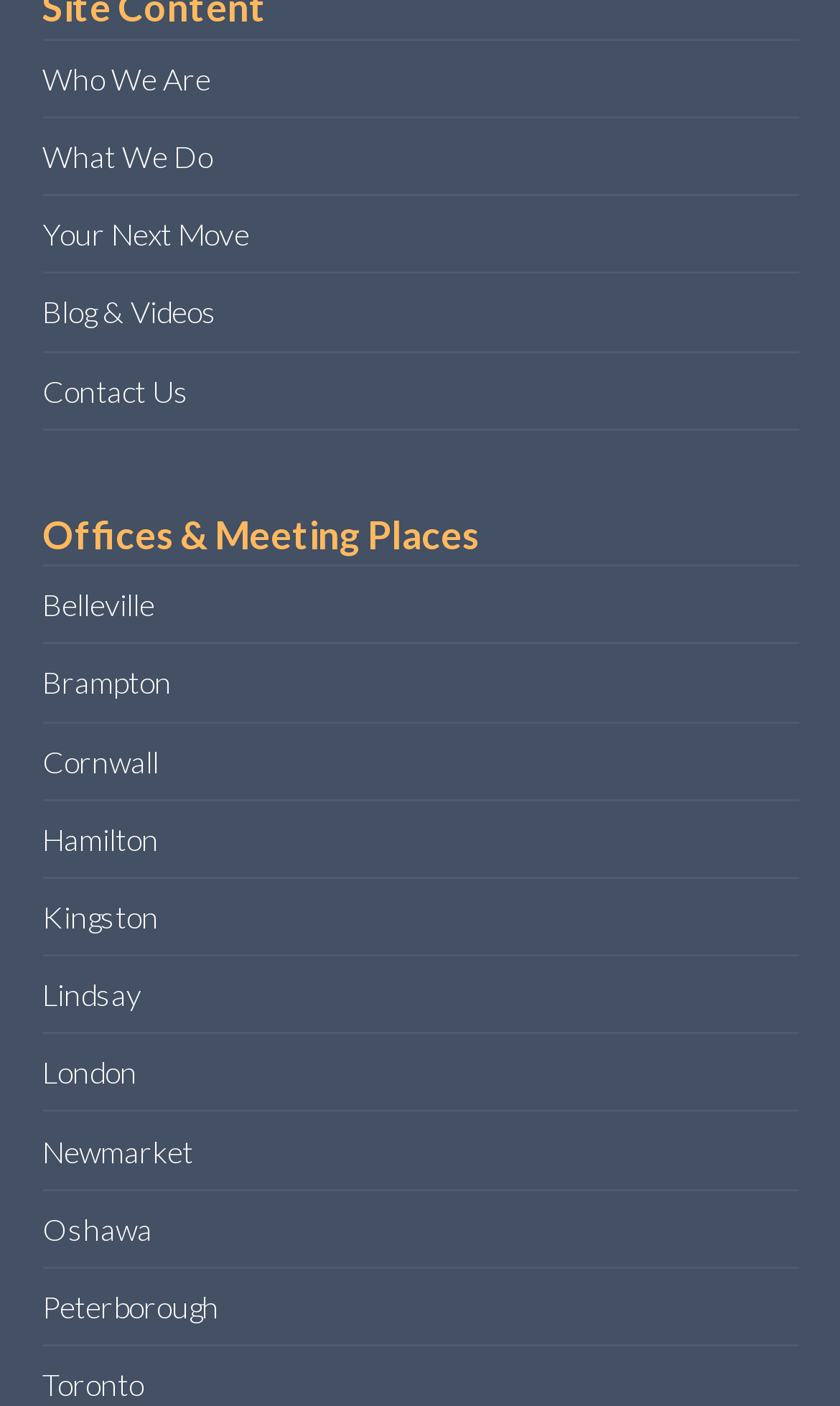Please provide the bounding box coordinates in the format (top-left x, top-left y, bottom-right x, bottom-right y). Remember, all values are floating point numbers between 0 and 1. What is the bounding box coordinate of the region described as: Contact Us

[0.05, 0.264, 0.224, 0.29]